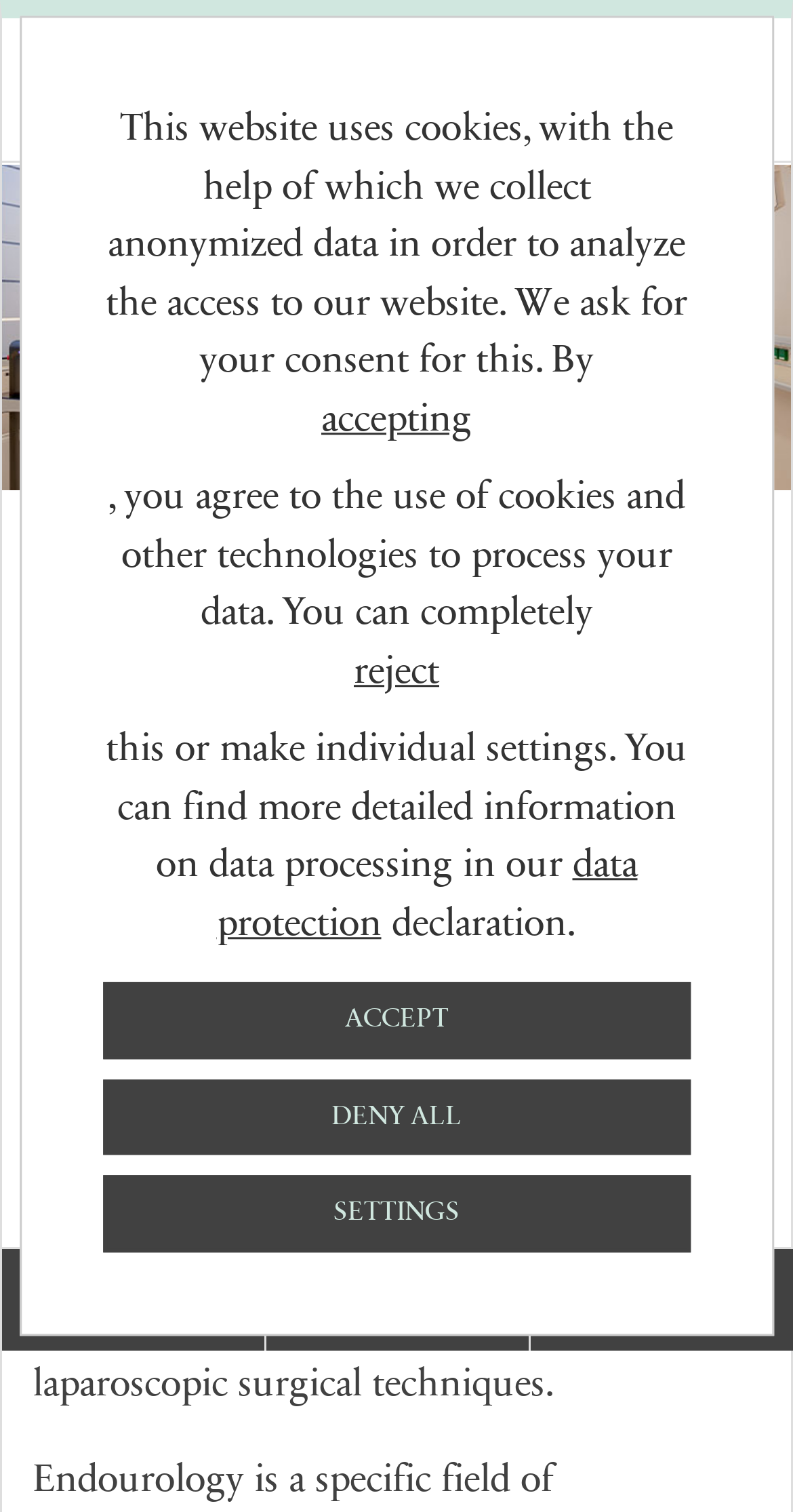What is the purpose of the minimally invasive surgery?
Give a single word or phrase as your answer by examining the image.

To keep trauma for the patient as low as possible